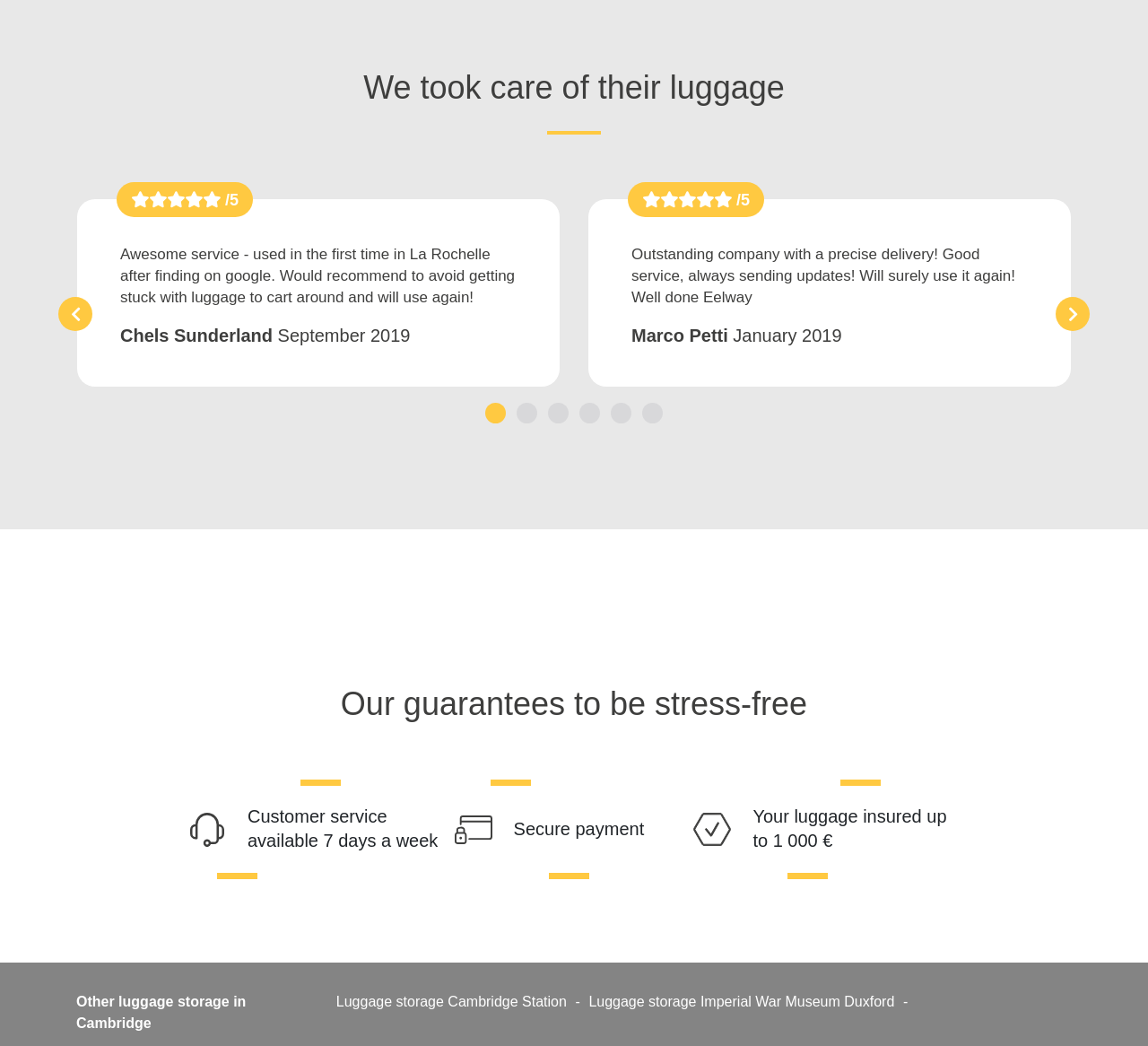What is the rating of the first review?
Please provide a single word or phrase as the answer based on the screenshot.

5